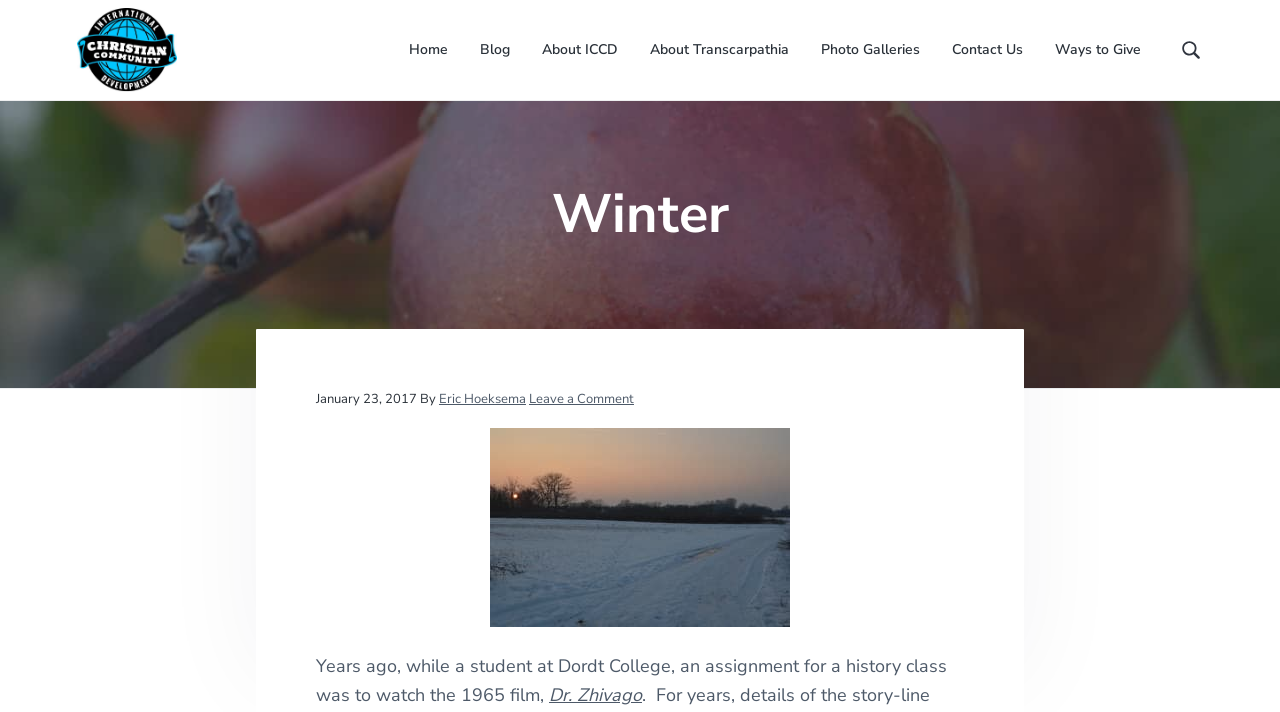Describe every aspect of the webpage comprehensively.

The webpage is about a blog post titled "Winter" on the International Christian Community Development website. At the top, there are three "Skip to" links, followed by a logo link and an image of the organization's name. Below the logo, a main navigation menu is situated, containing links to "Home", "Blog", "About ICCD", "About Transcarpathia", "Photo Galleries", "Contact Us", and "Ways to Give". A search bar is located at the far right of the navigation menu.

The main content of the webpage is a blog post, which starts with a heading "Winter" and a timestamp "January 23, 2017". The author's name, "Eric Hoeksema", is mentioned below the timestamp, along with a link to leave a comment. A large image, "DSC_0799", is placed to the right of the author's information.

The blog post itself begins with a paragraph of text, which discusses an assignment from a history class at Dordt College to watch the 1965 film "Dr. Zhivago". The text is divided into two lines, with "Dr. Zhivago" on a separate line. Below the blog post, there is a heading "Reader Interactions", but it does not contain any content.